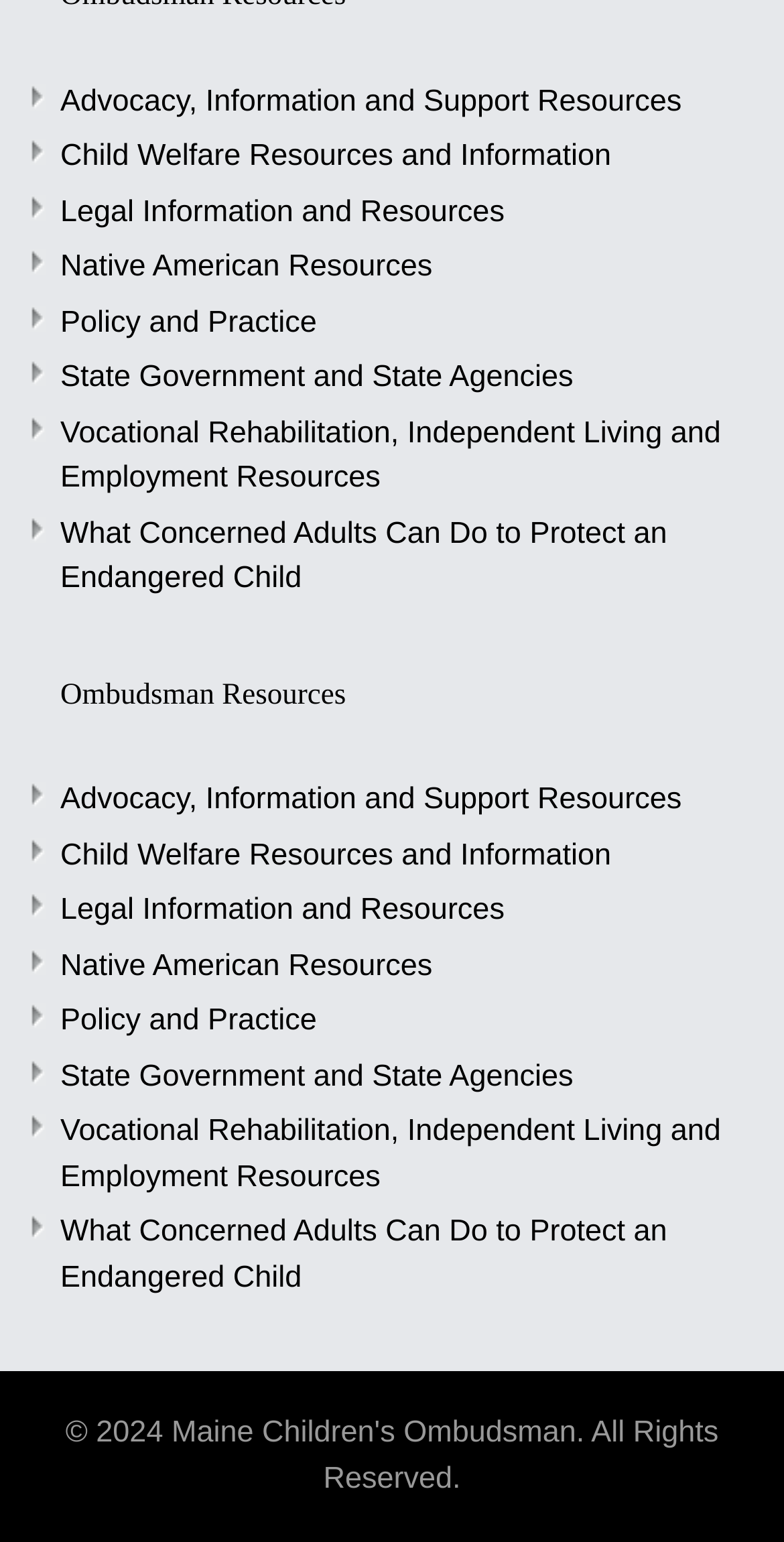Answer the question below with a single word or a brief phrase: 
What is the purpose of the list markers on the webpage?

To indicate list items